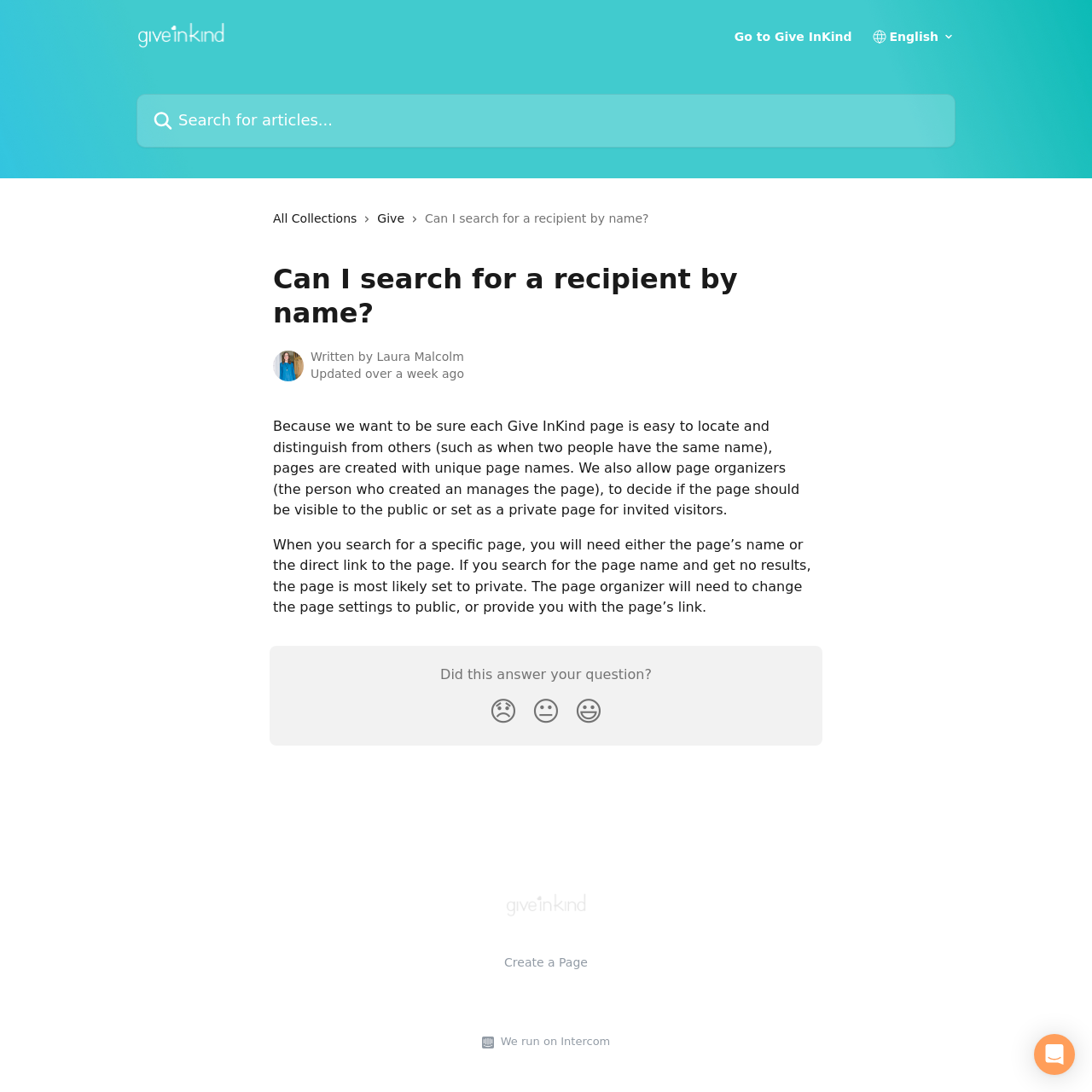Specify the bounding box coordinates of the element's area that should be clicked to execute the given instruction: "Click on the Disappointed Reaction button". The coordinates should be four float numbers between 0 and 1, i.e., [left, top, right, bottom].

[0.441, 0.631, 0.48, 0.674]